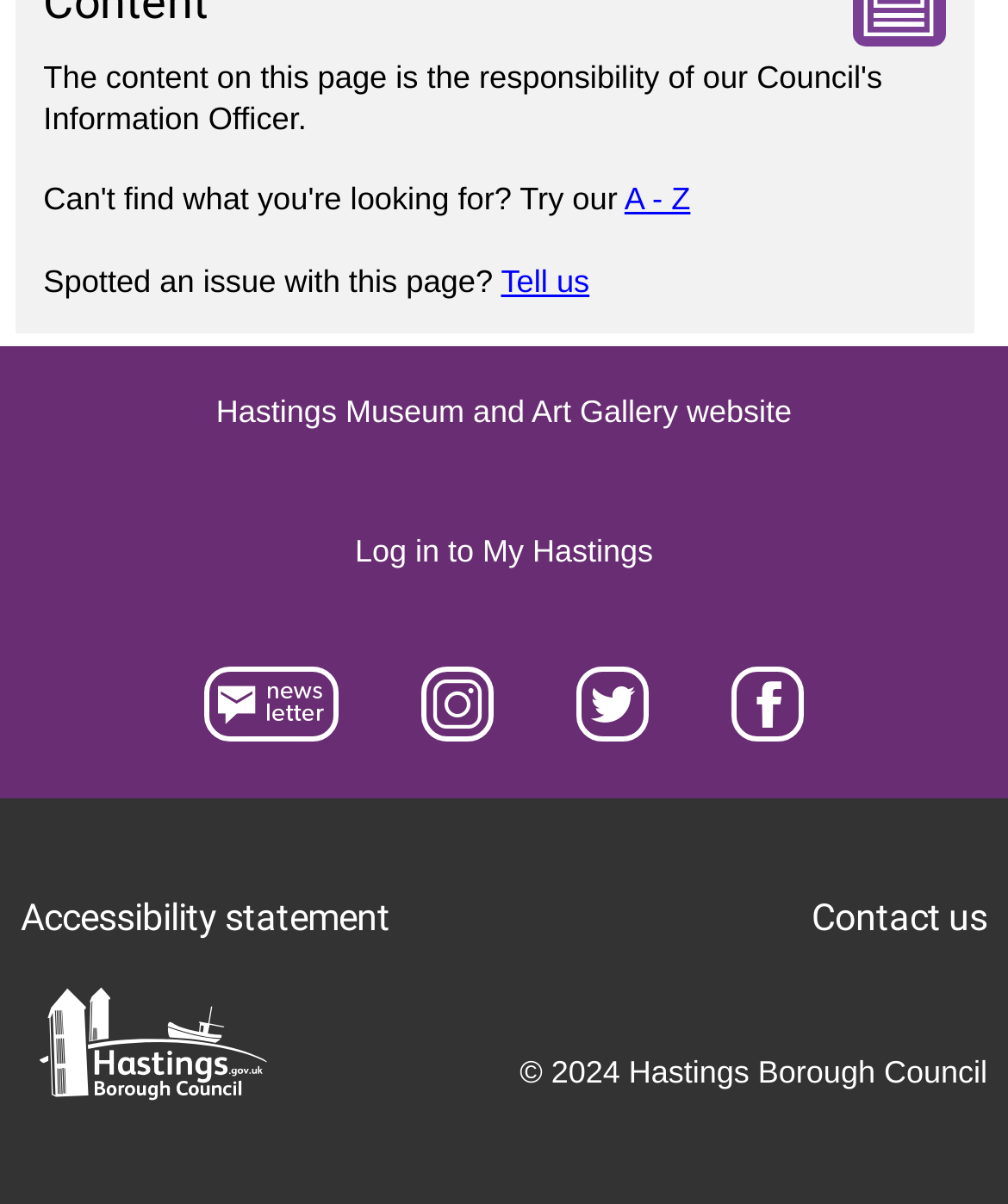Find the bounding box coordinates of the element I should click to carry out the following instruction: "Report an issue with this page".

[0.497, 0.192, 0.585, 0.274]